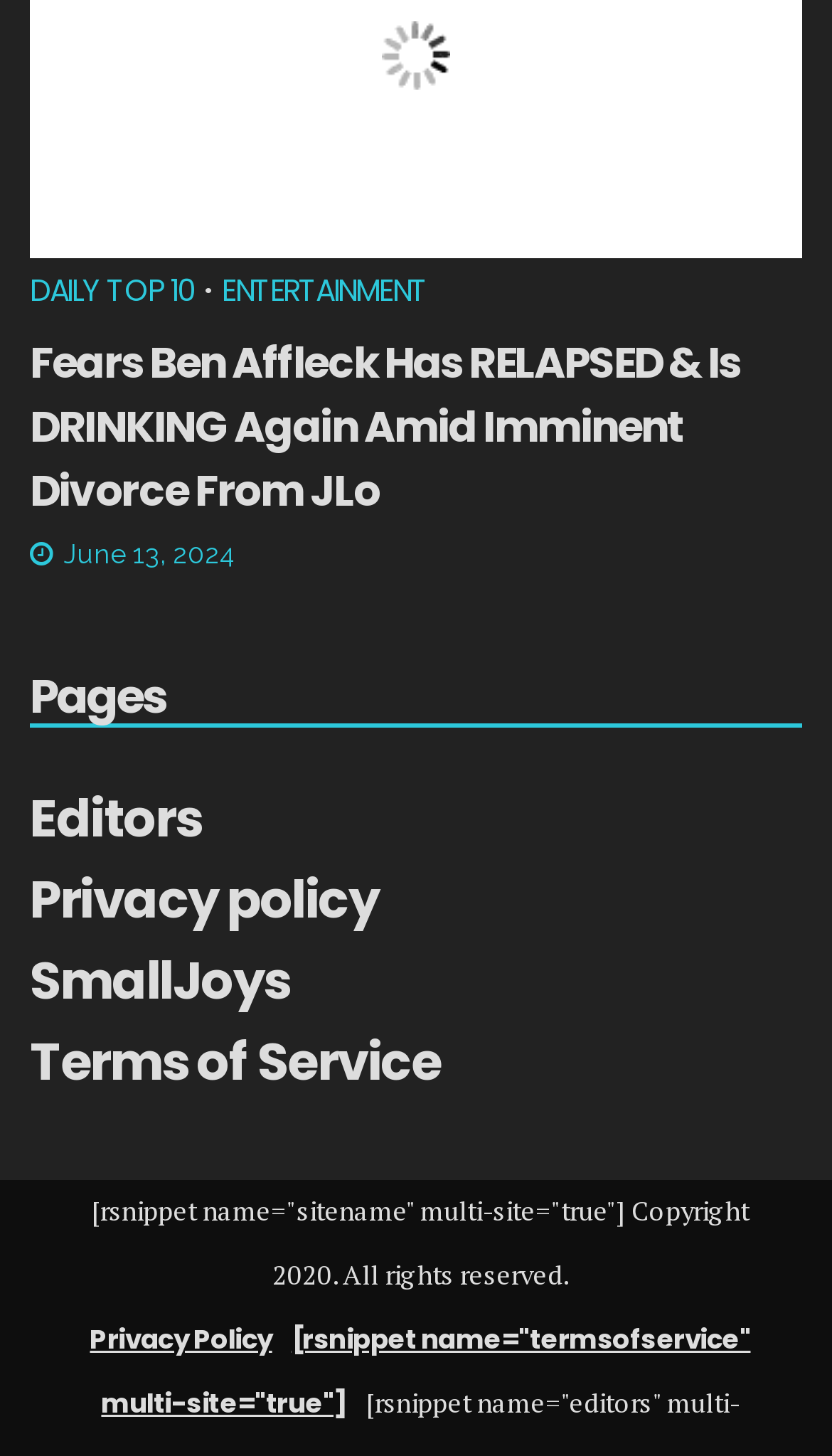Provide the bounding box coordinates of the HTML element this sentence describes: "[rsnippet name="termsofservice" multi-site="true"]". The bounding box coordinates consist of four float numbers between 0 and 1, i.e., [left, top, right, bottom].

[0.122, 0.907, 0.902, 0.976]